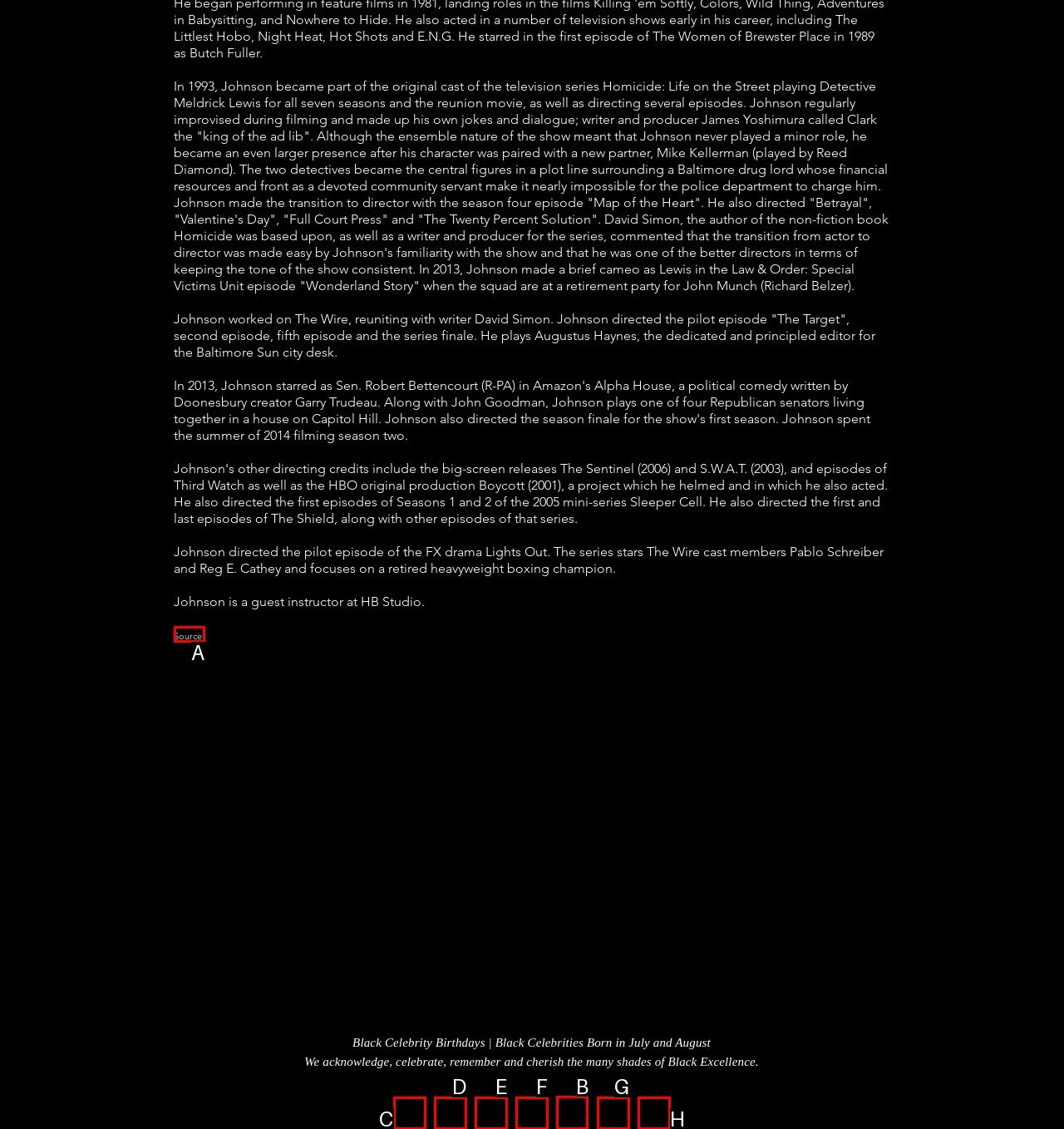Identify the correct option to click in order to complete this task: Check Instagram
Answer with the letter of the chosen option directly.

B